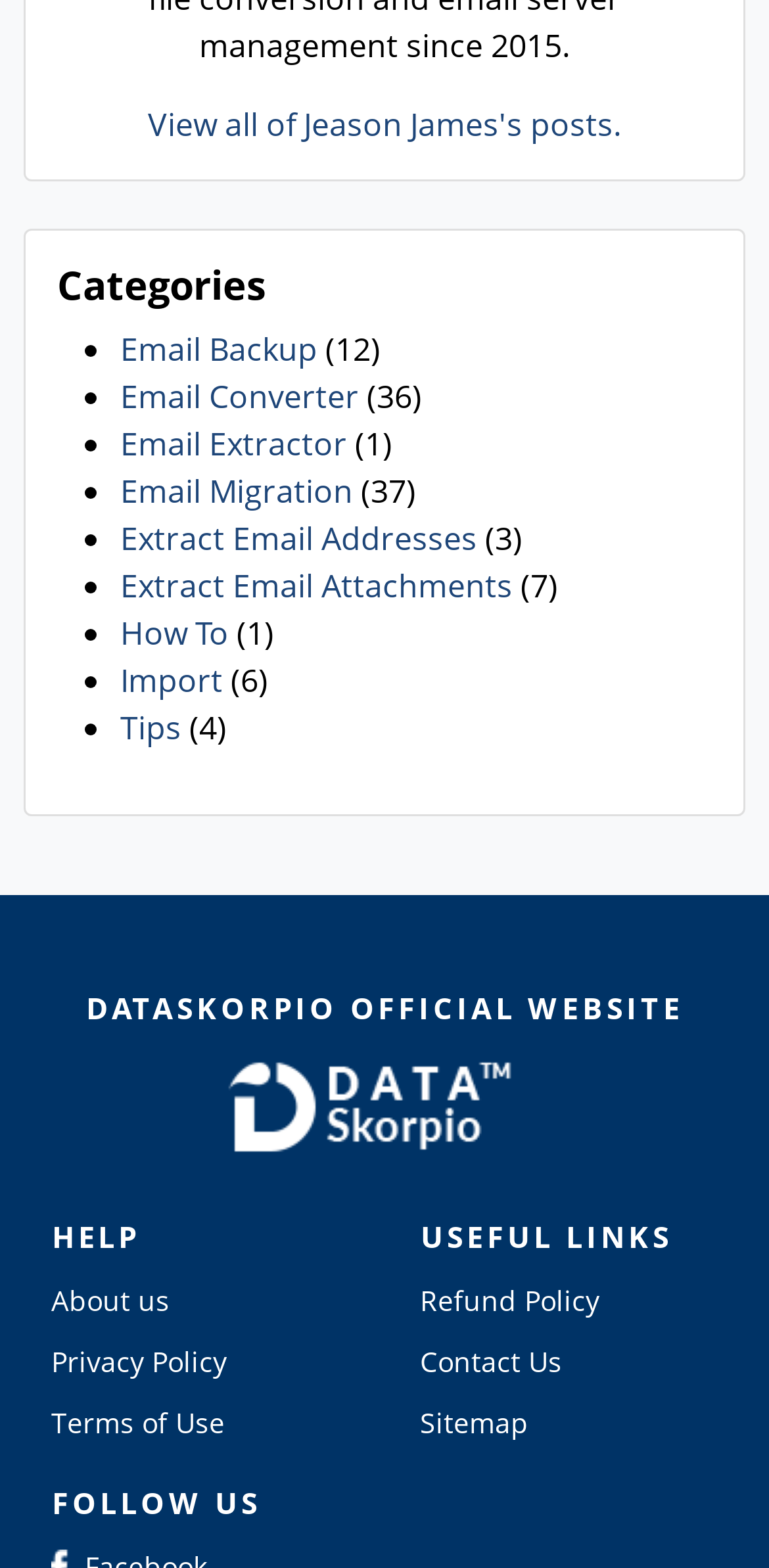Answer the question using only one word or a concise phrase: What is the text above the list of categories?

Categories